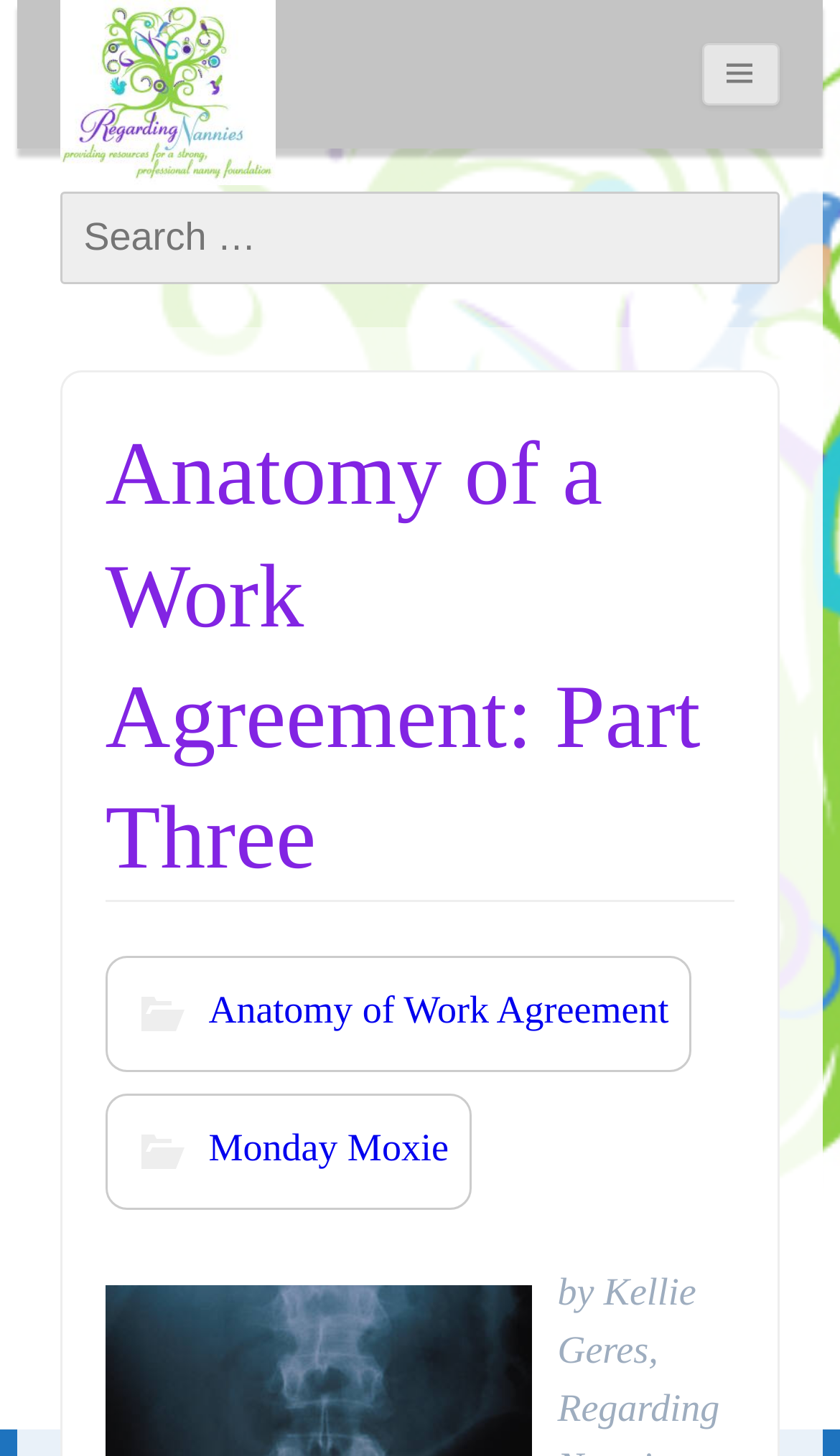Give a concise answer using only one word or phrase for this question:
How many links are there in the header section?

3